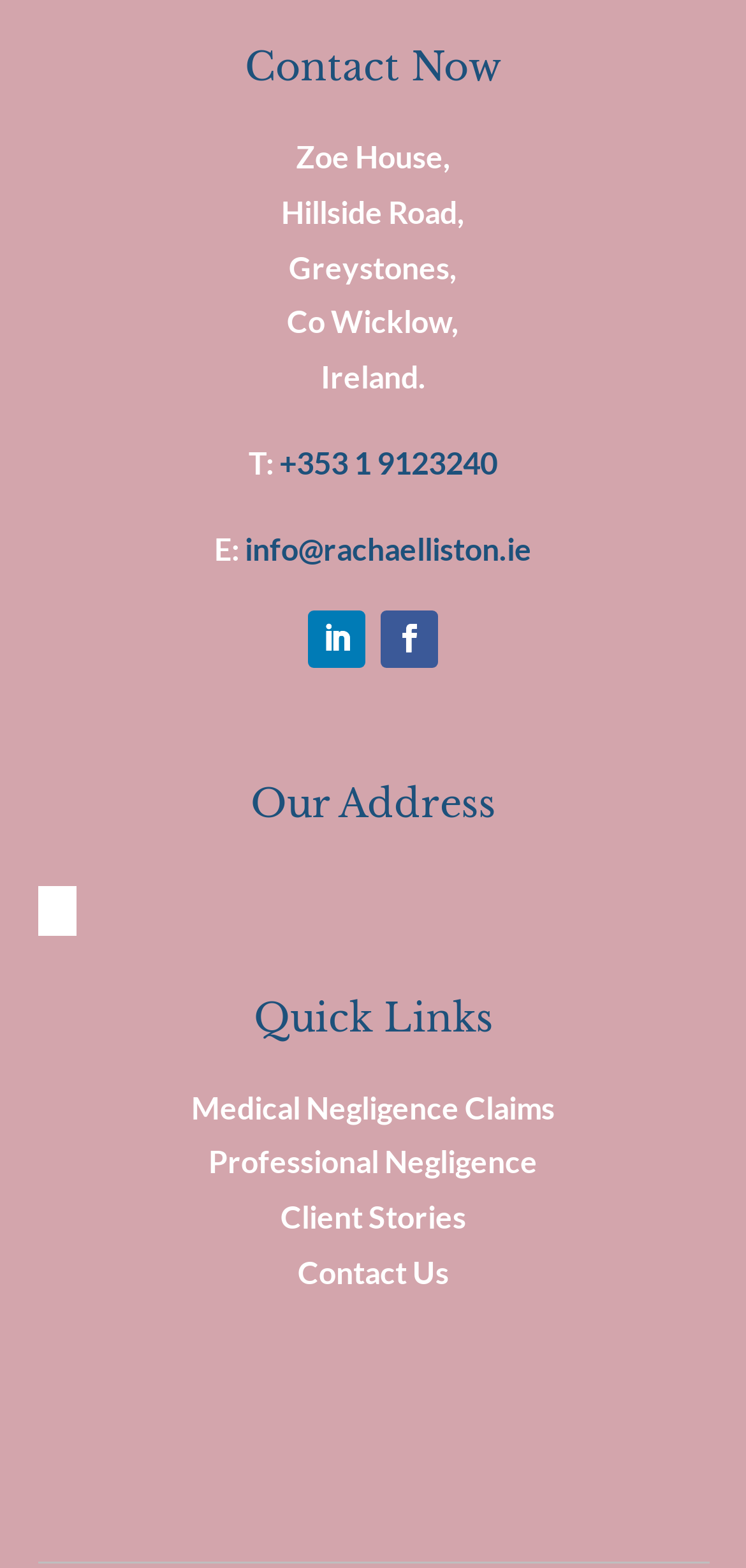Identify the bounding box coordinates of the clickable region necessary to fulfill the following instruction: "Call +353 1 9123240". The bounding box coordinates should be four float numbers between 0 and 1, i.e., [left, top, right, bottom].

[0.374, 0.283, 0.667, 0.306]